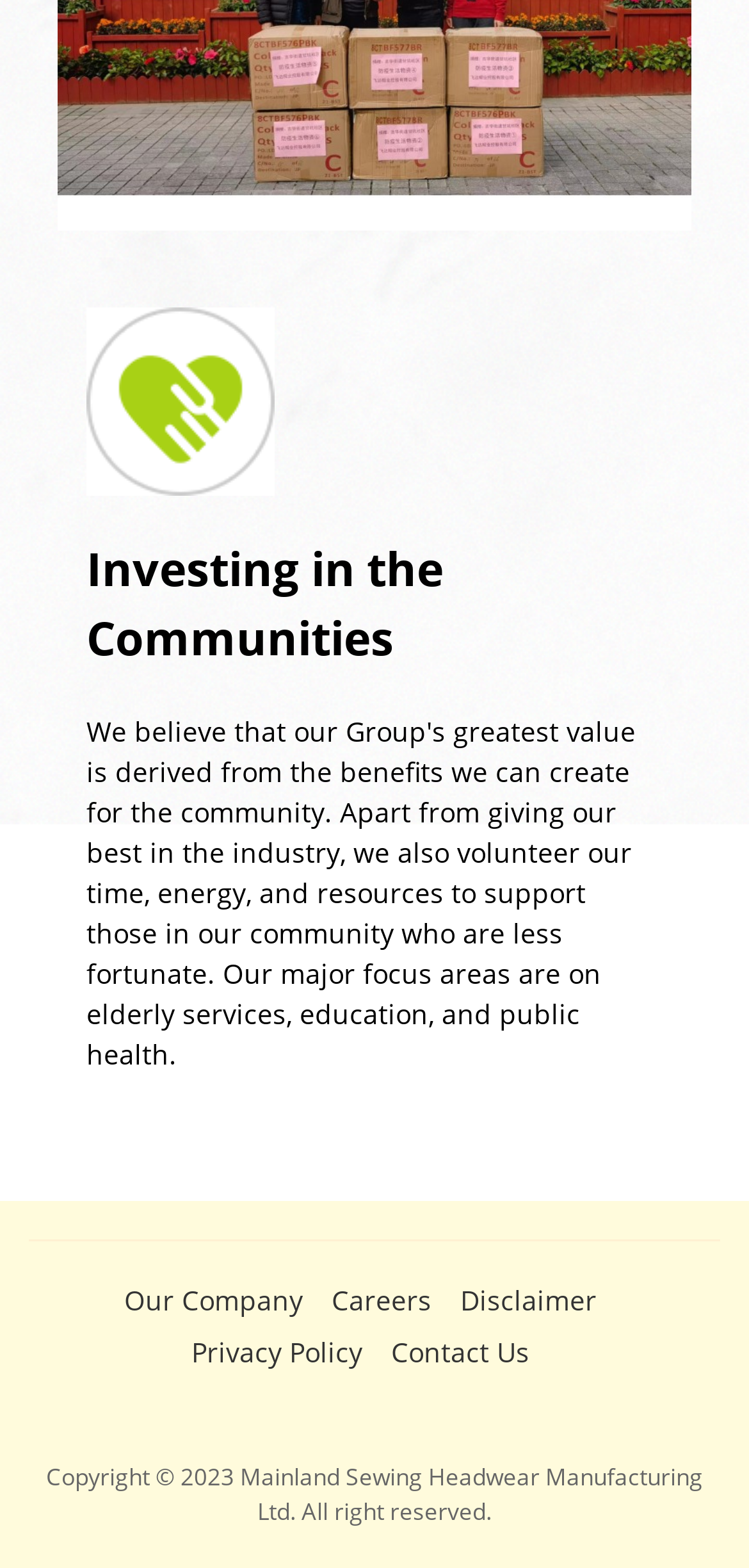Calculate the bounding box coordinates of the UI element given the description: "Contact Us".

[0.522, 0.849, 0.706, 0.875]